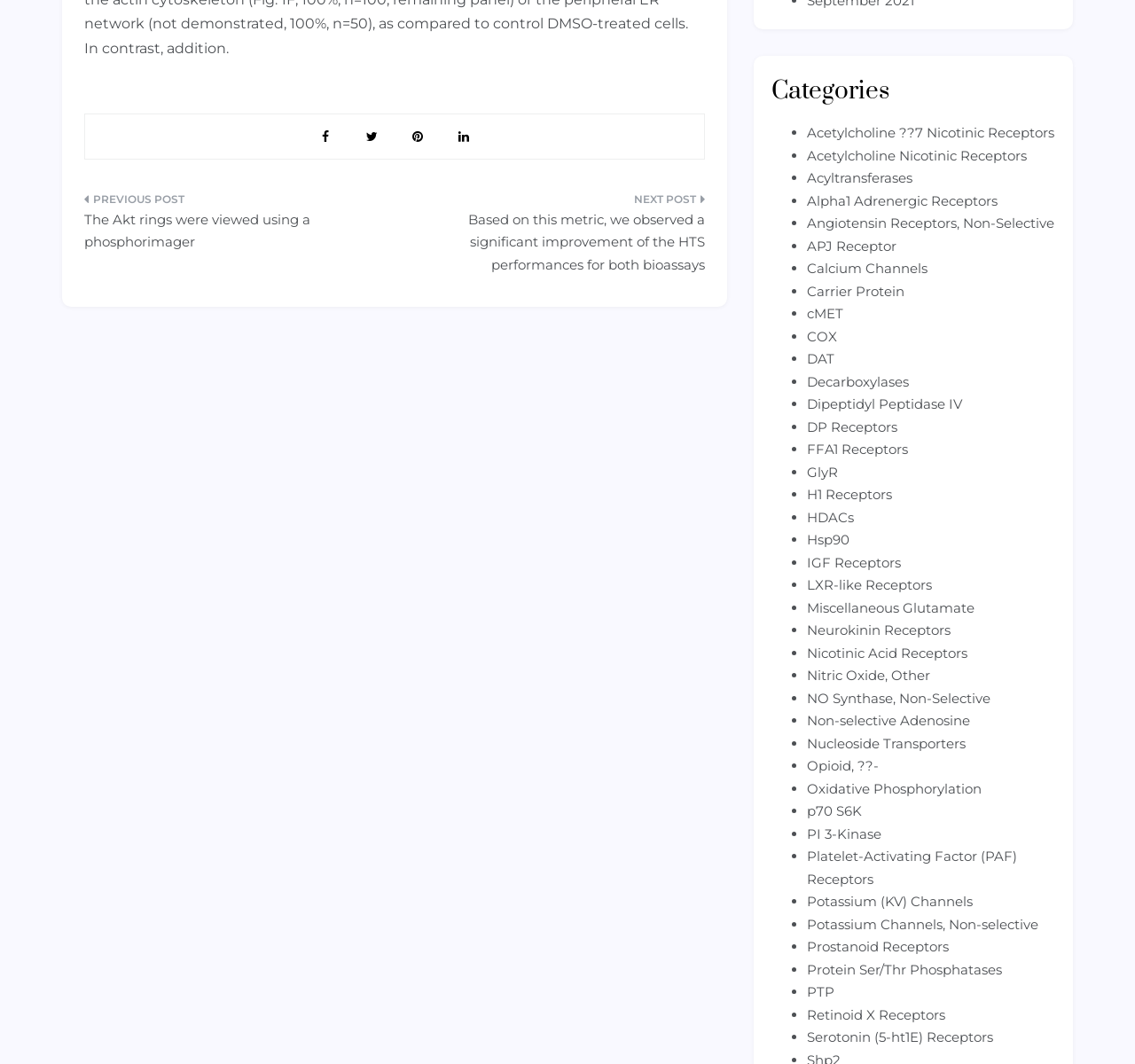Give a succinct answer to this question in a single word or phrase: 
What is the previous post about?

The Akt rings